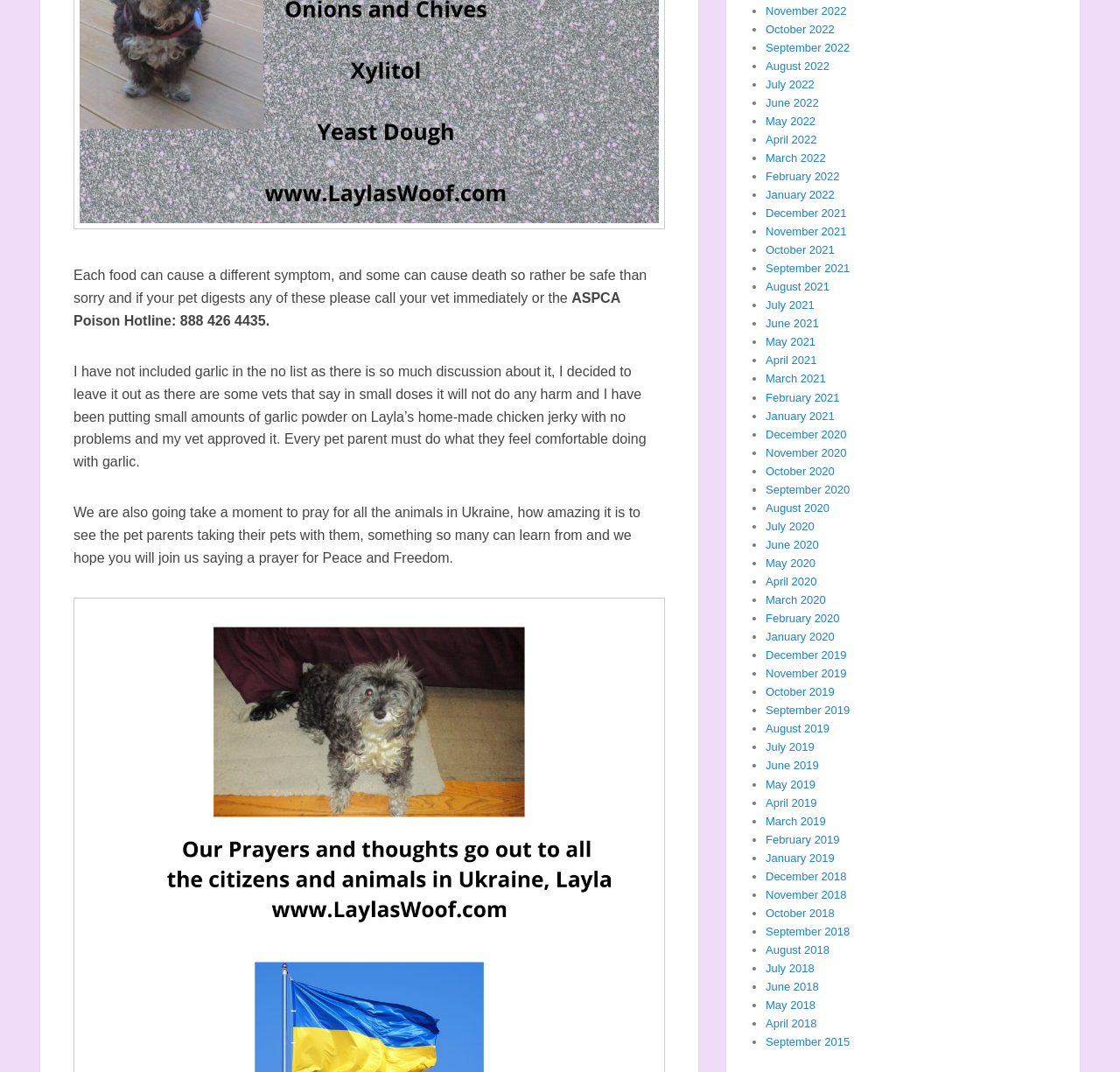What is the author's stance on garlic for pets?
Please give a detailed answer to the question using the information shown in the image.

The author mentions that they have not included garlic in the list of harmful foods, citing differing opinions among vets, and shares their personal experience of using garlic powder on their pet's food with no issues. This suggests that the author is undecided or neutral on the topic of garlic for pets.